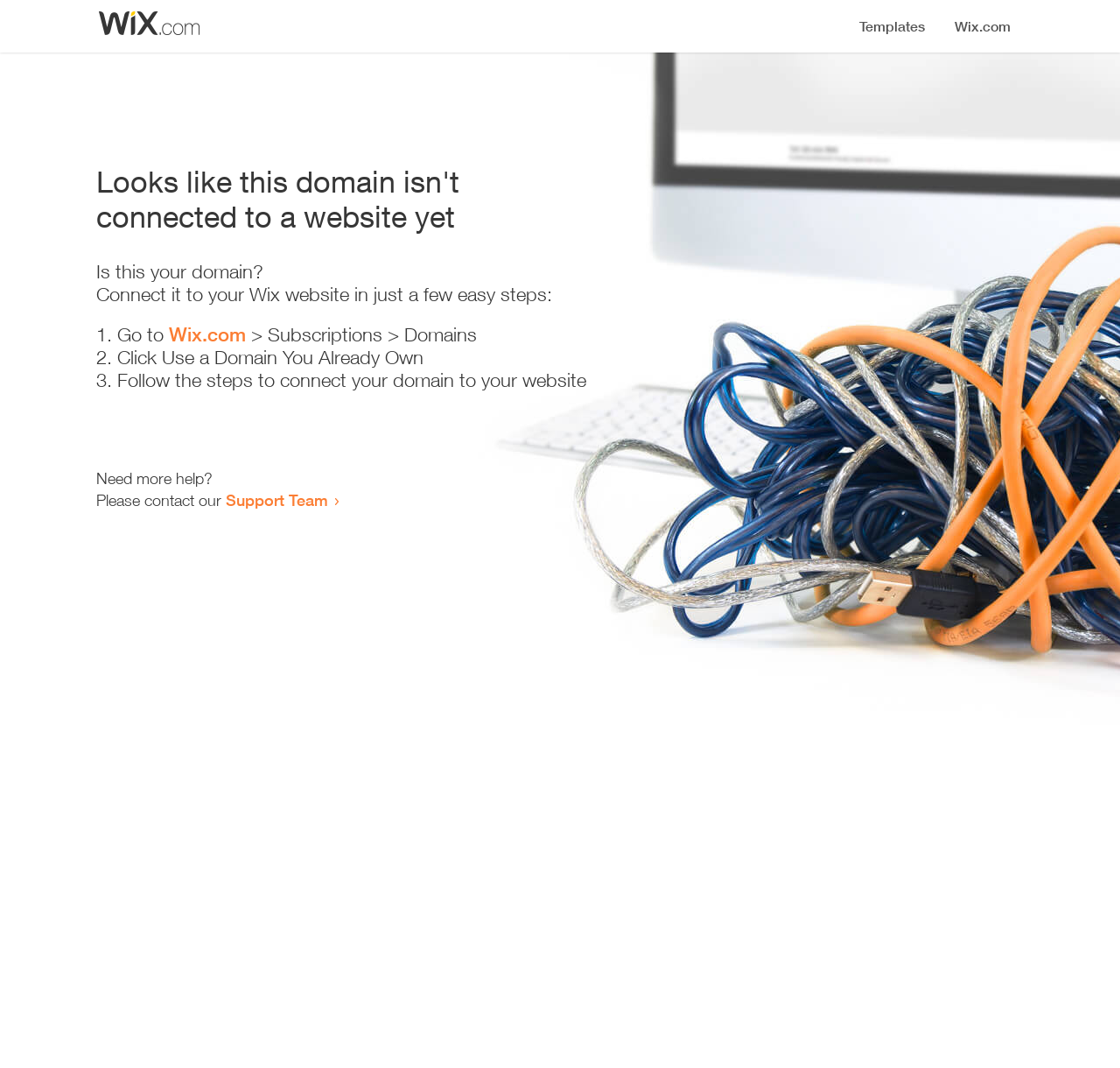Who can the user contact for more help?
Please provide a single word or phrase as your answer based on the image.

Support Team